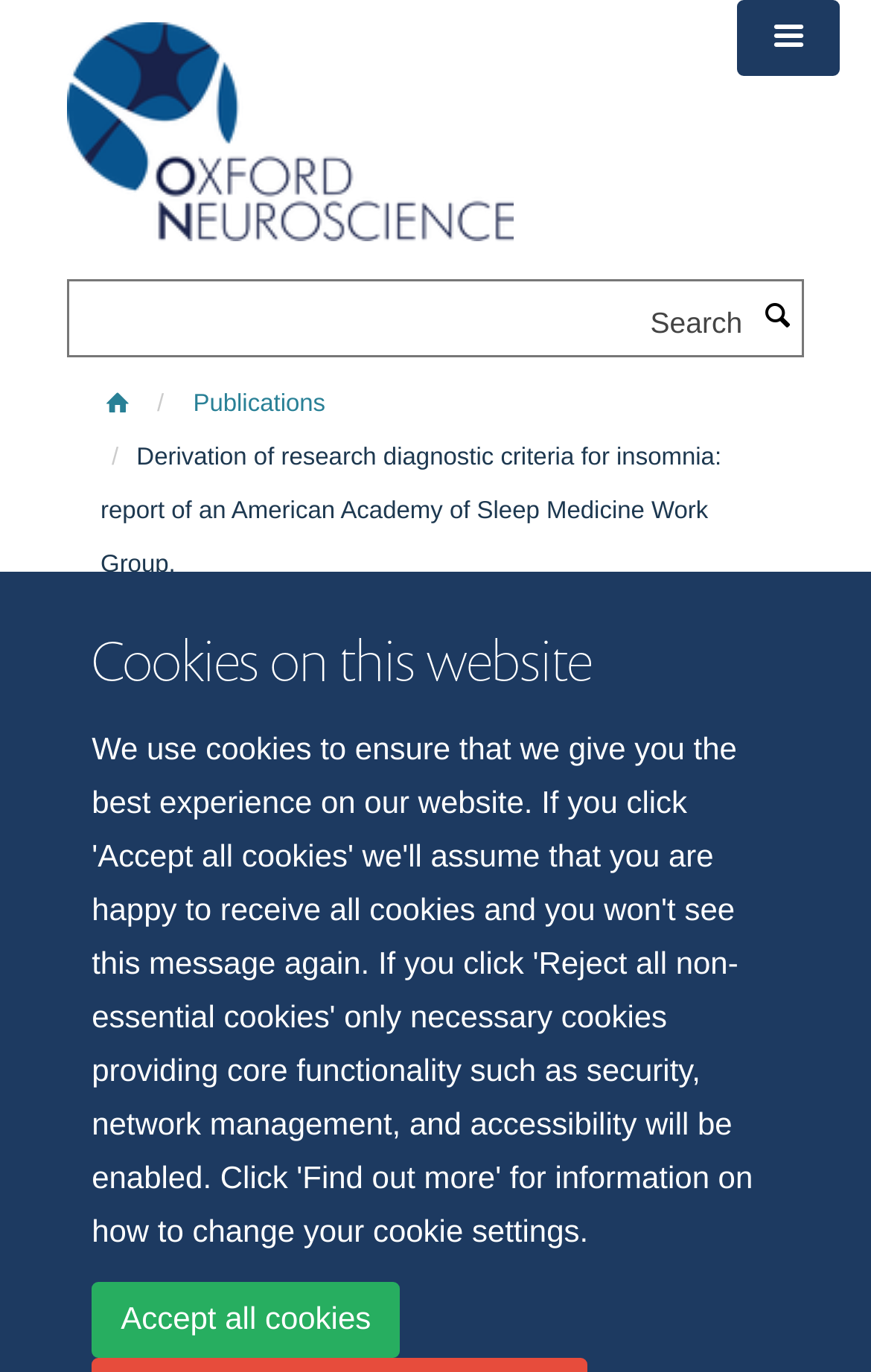What is the purpose of the textbox? Refer to the image and provide a one-word or short phrase answer.

Search